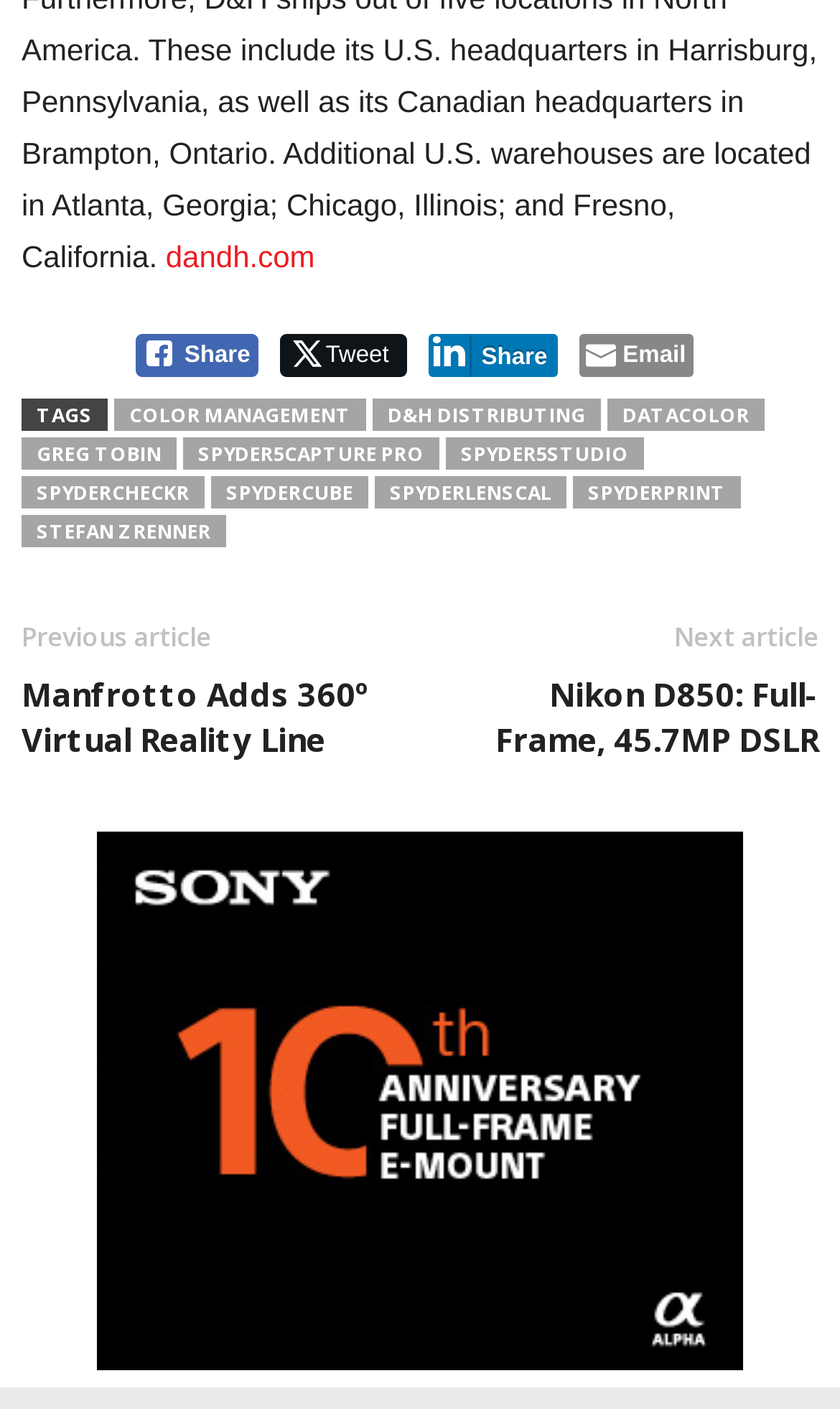What is the last article in the footer section?
Please answer the question with a detailed response using the information from the screenshot.

I looked at the footer section and found the last article link with the text 'Nikon D850: Full-Frame, 45.7MP DSLR'.